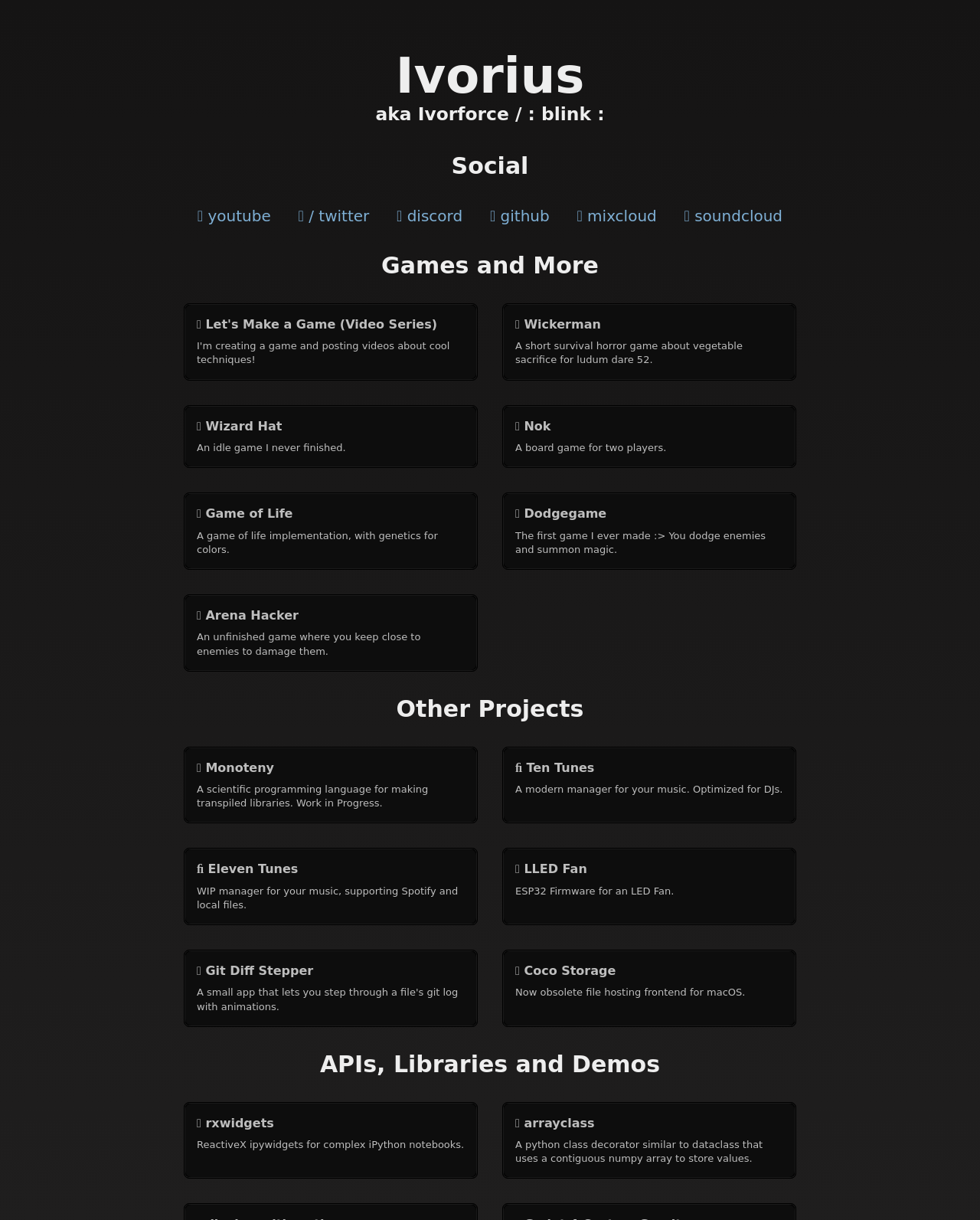Refer to the element description discord and identify the corresponding bounding box in the screenshot. Format the coordinates as (top-left x, top-left y, bottom-right x, bottom-right y) with values in the range of 0 to 1.

[0.405, 0.167, 0.472, 0.187]